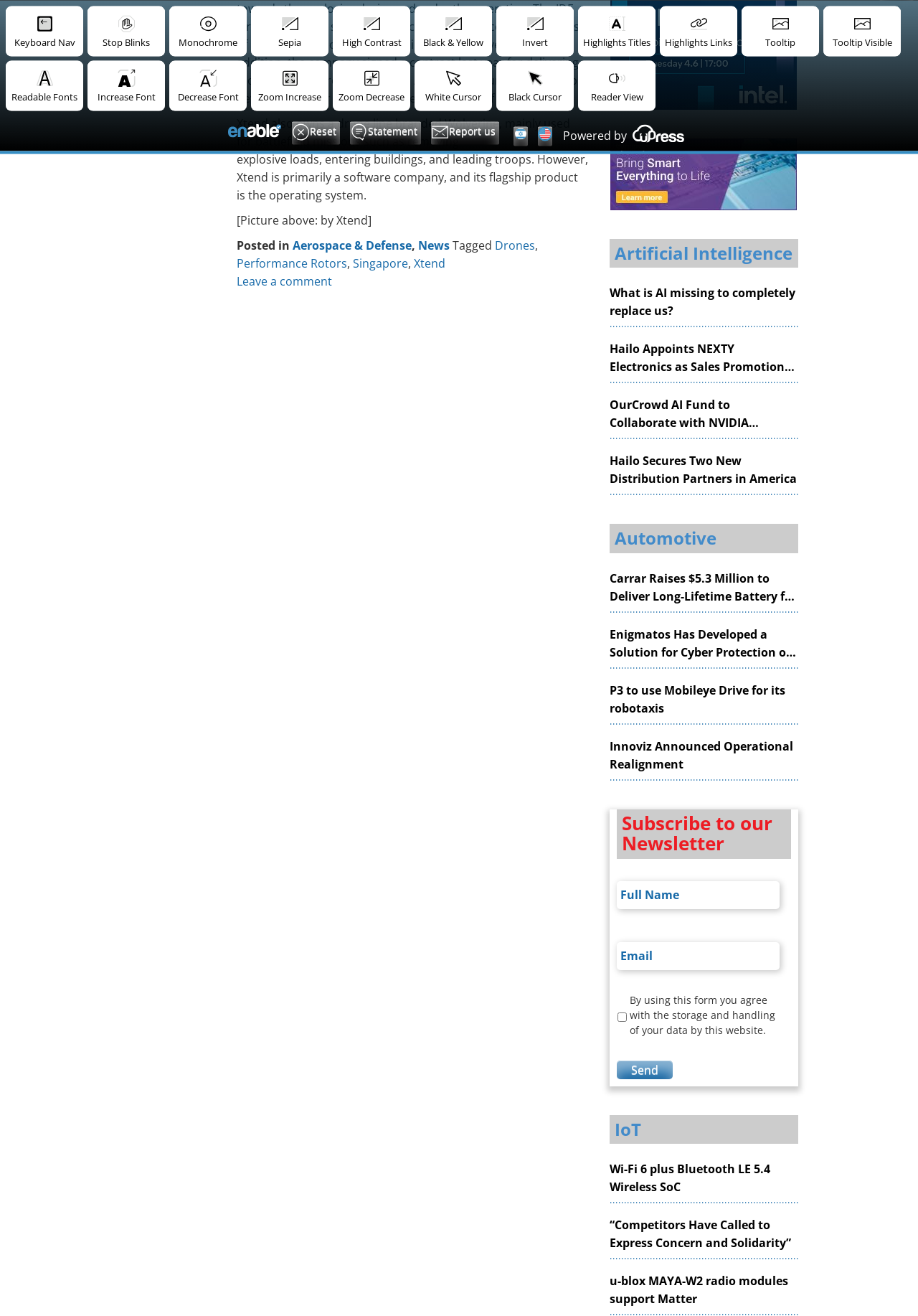Highlight the bounding box coordinates of the element that should be clicked to carry out the following instruction: "Click on the 'Artificial Intelligence' link". The coordinates must be given as four float numbers ranging from 0 to 1, i.e., [left, top, right, bottom].

[0.67, 0.183, 0.863, 0.201]